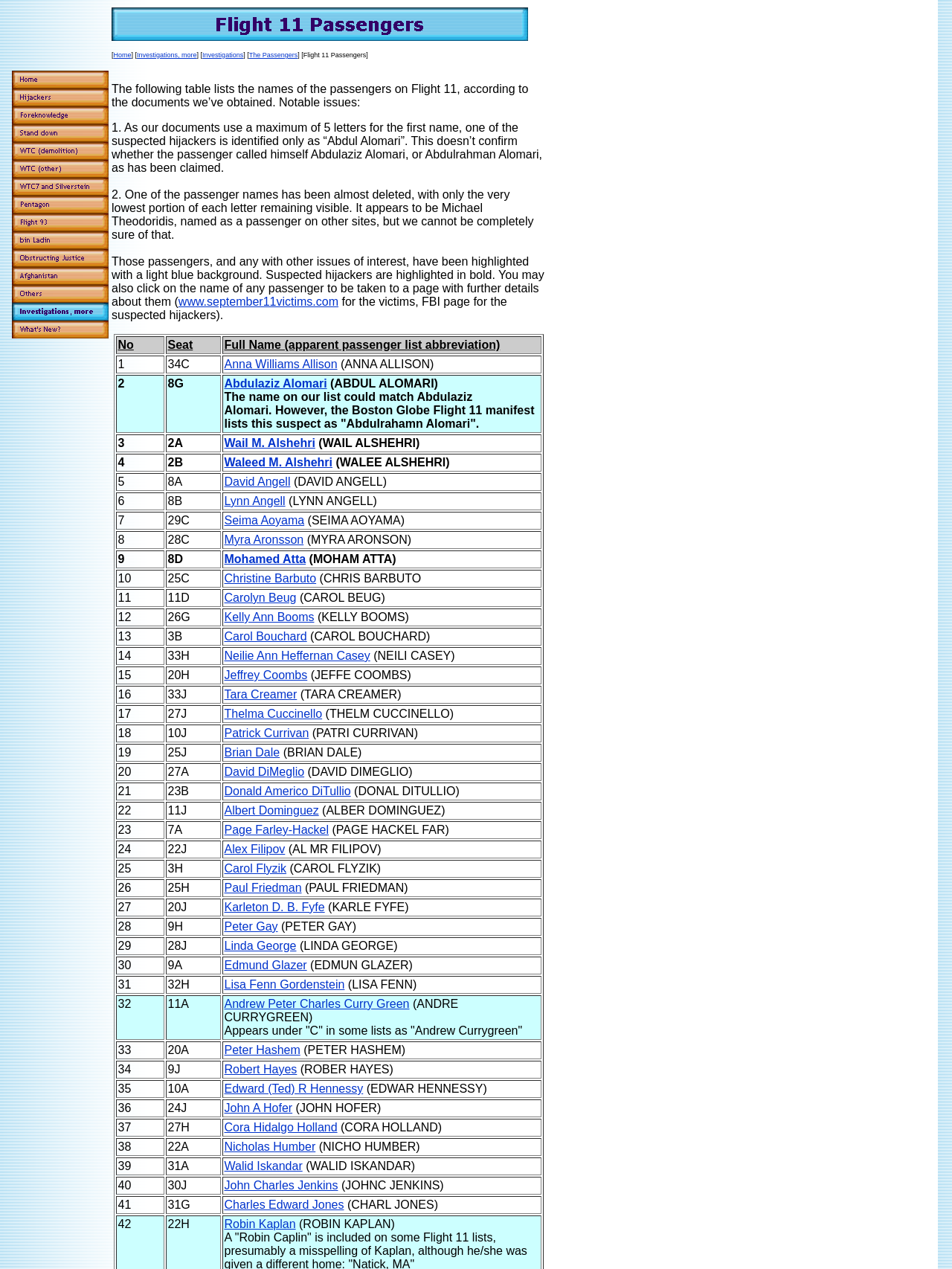What is the content of the second table cell in the first row?
Based on the image, respond with a single word or phrase.

Home